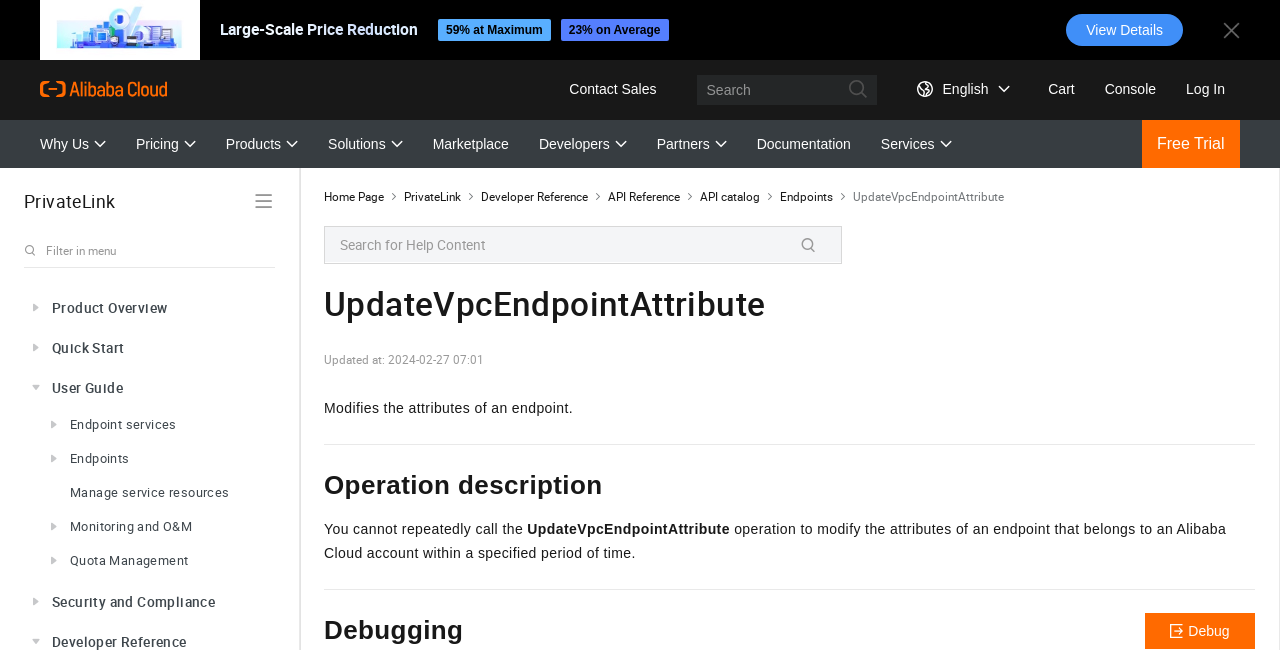Provide a brief response in the form of a single word or phrase:
What is the warning about repeatedly calling the UpdateVpcEndpointAttribute operation?

Cannot modify attributes within a specified period